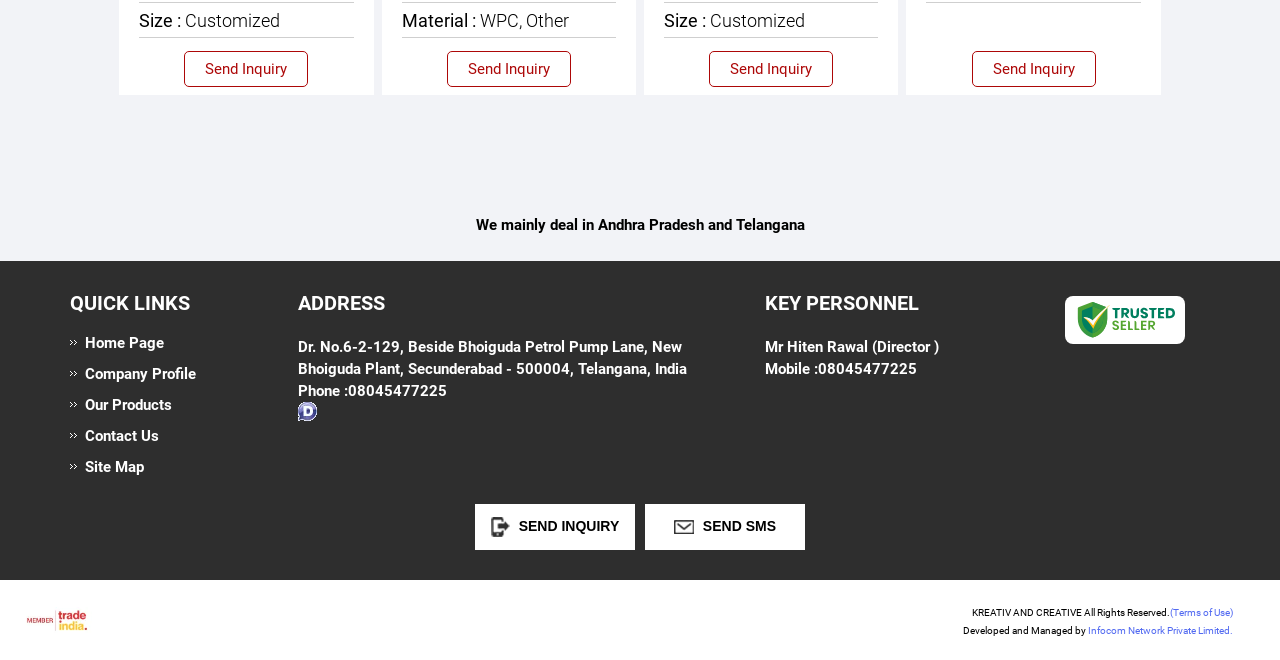Locate the bounding box coordinates of the element that should be clicked to execute the following instruction: "Click on 'Send Inquiry'".

[0.144, 0.077, 0.241, 0.131]